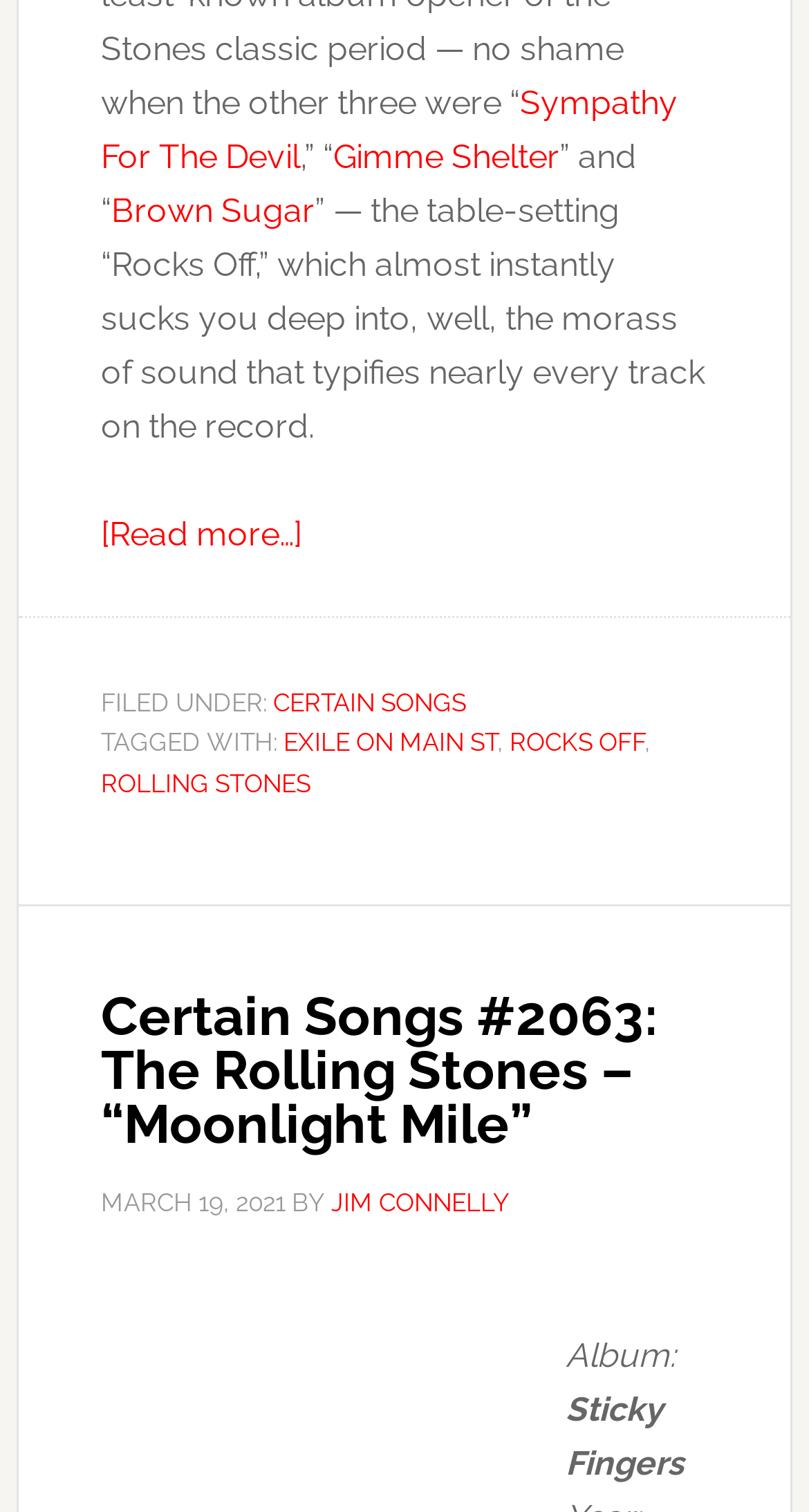Find the bounding box coordinates of the element I should click to carry out the following instruction: "Browse articles in the Alerts category".

None